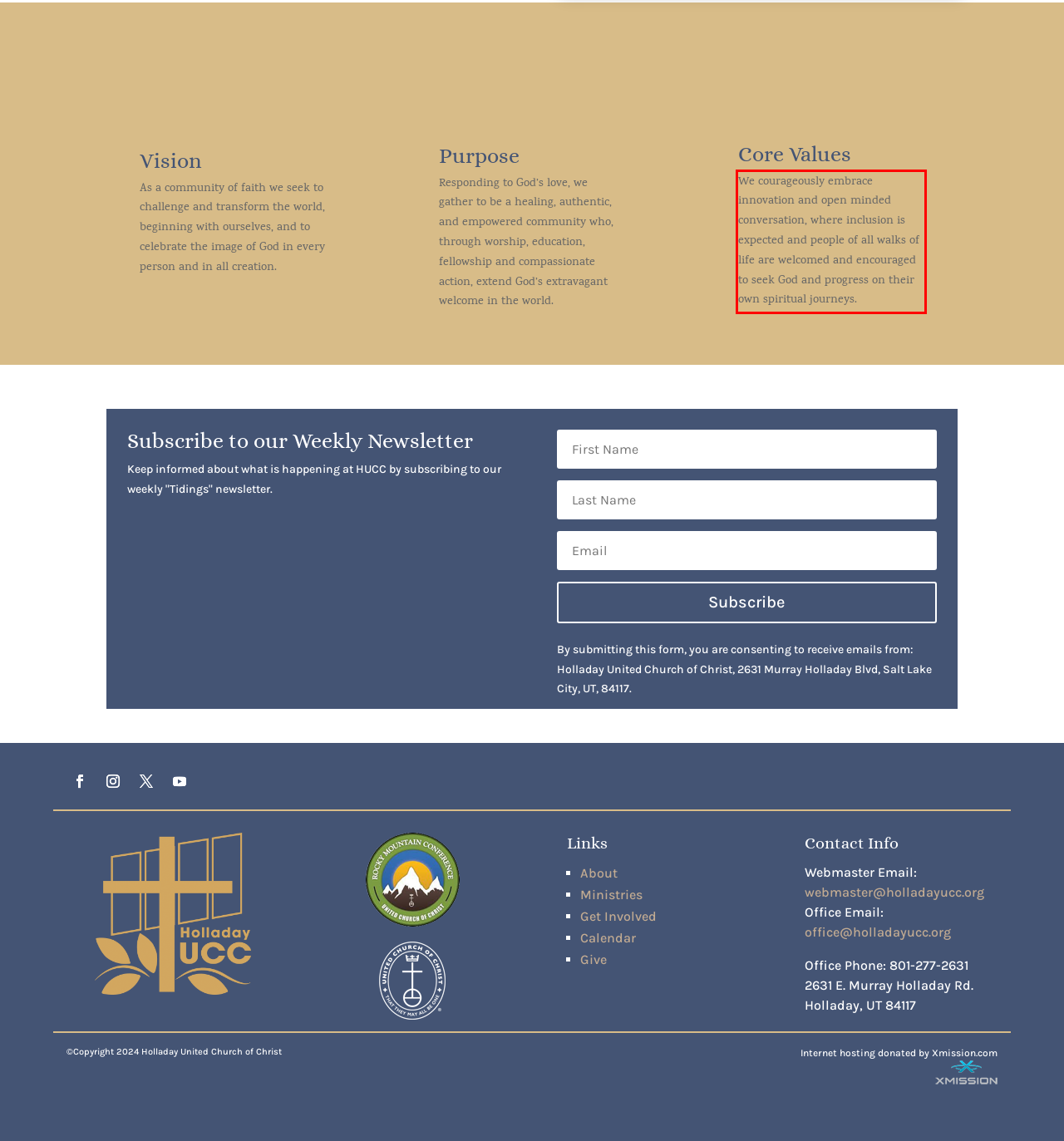You are presented with a screenshot containing a red rectangle. Extract the text found inside this red bounding box.

We courageously embrace innovation and open minded conversation, where inclusion is expected and people of all walks of life are welcomed and encouraged to seek God and progress on their own spiritual journeys.